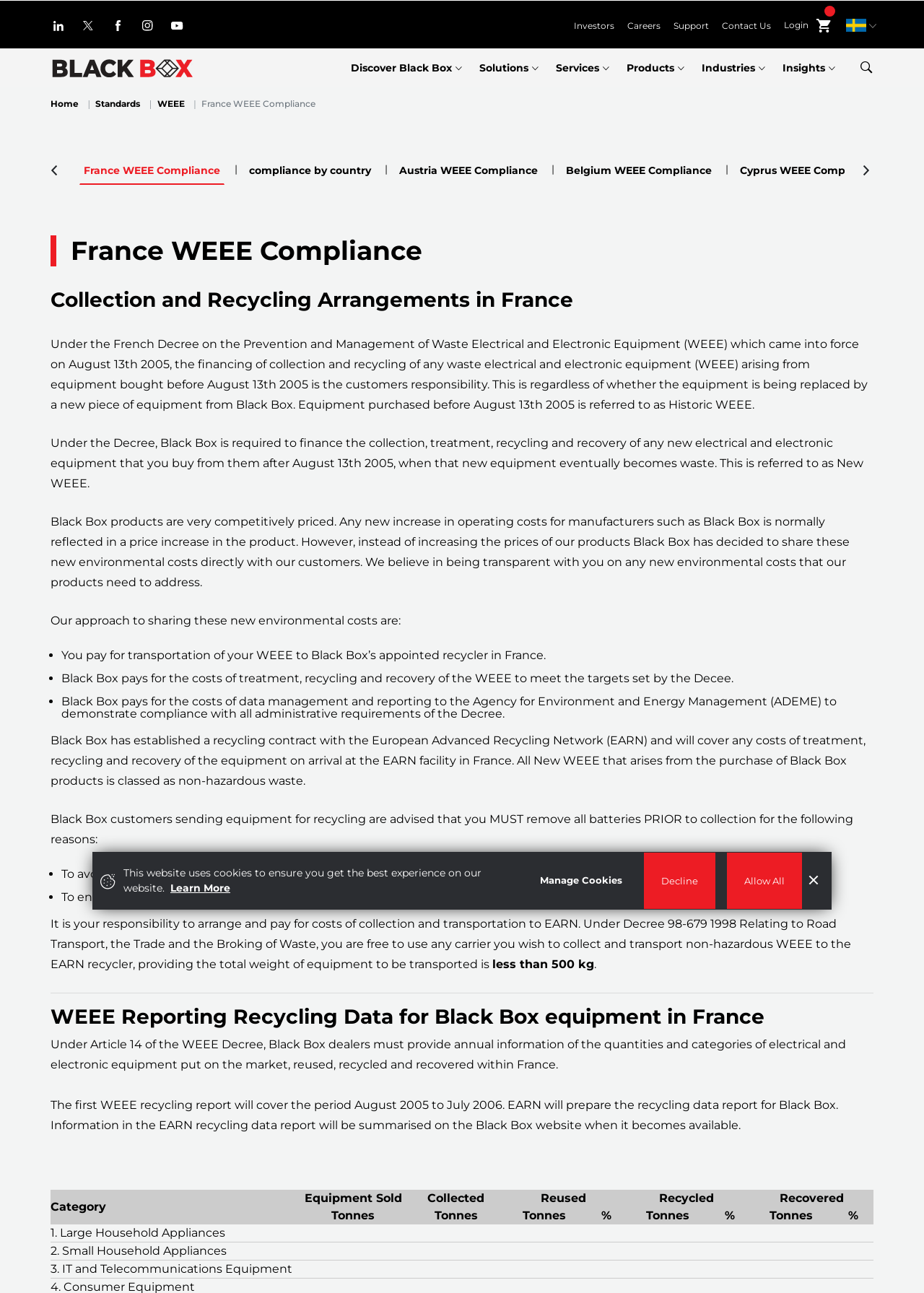Indicate the bounding box coordinates of the clickable region to achieve the following instruction: "Click on the 'Contact Us' link."

[0.781, 0.015, 0.845, 0.024]